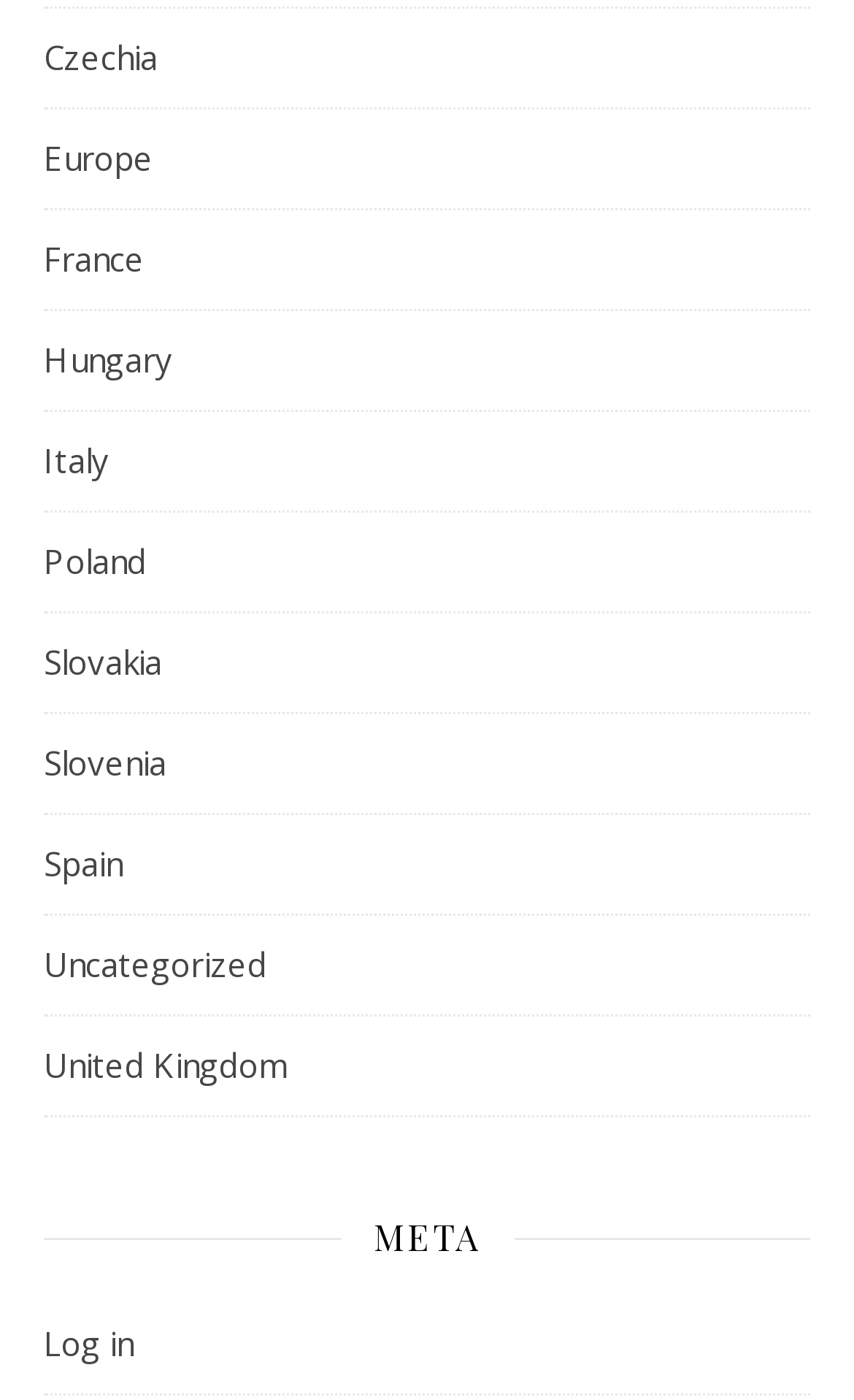How many European countries are listed?
Look at the screenshot and respond with one word or a short phrase.

8